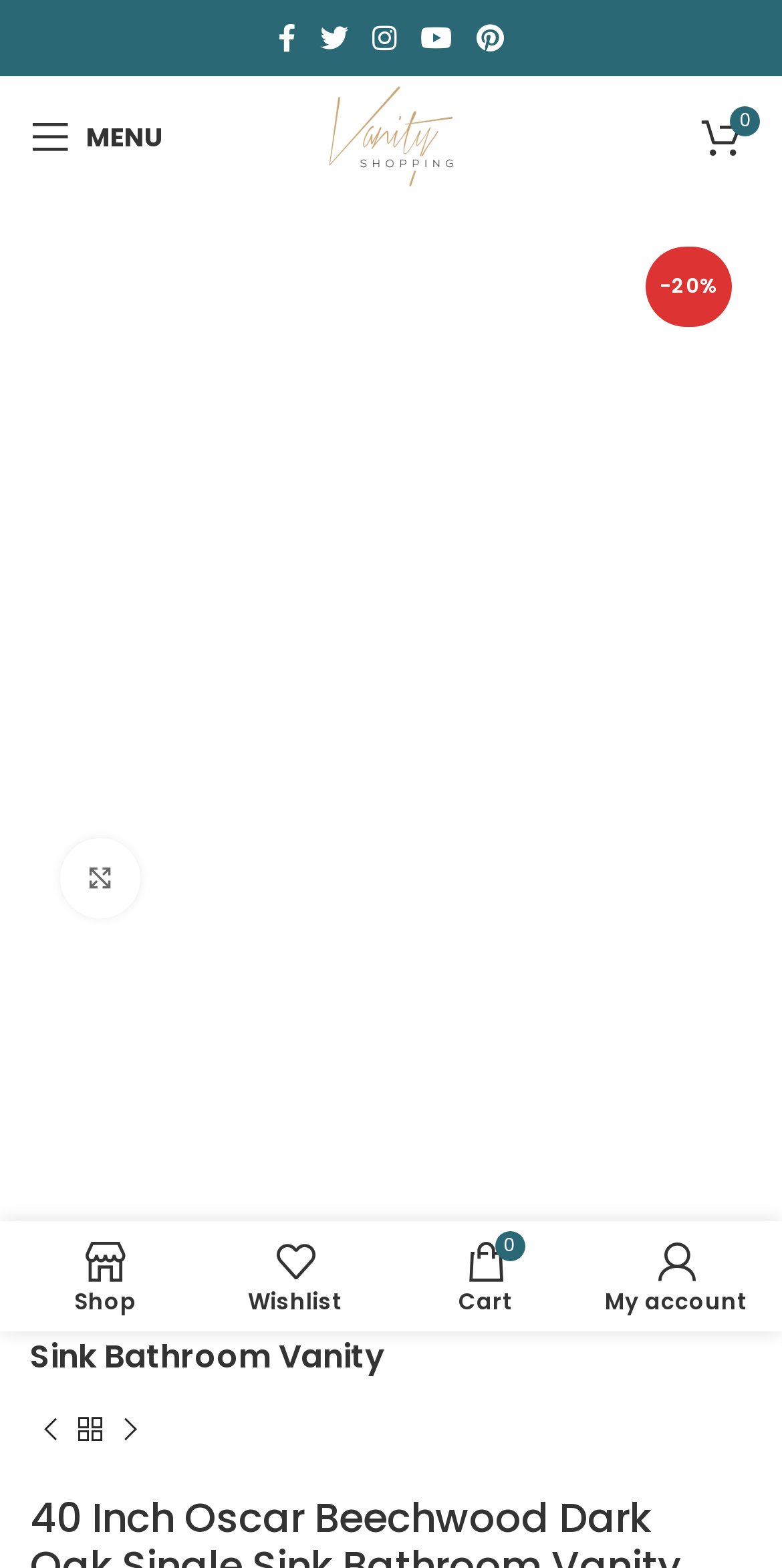Detail the various sections and features present on the webpage.

This webpage is about a 40 Inch Oscar Beechwood Dark Oak Single Sink Bathroom Vanity. At the top, there are five social media links, including Facebook, Twitter, Instagram, YouTube, and Pinterest, aligned horizontally. Next to them, there is a mobile menu link with the text "MENU". 

Below the social media links, there is a link to "Vanity Shopping" with an accompanying image. On the right side of the page, there is a link with a discount percentage "-20%". 

The main content of the page is an image of the bathroom vanity, which takes up most of the page. Below the image, there are links to enlarge the image, navigate to the home page, and view previous and next products. The product title "40 Inch Oscar Beechwood Dark Oak Single Sink Bathroom Vanity" is displayed prominently.

At the bottom of the page, there are several links and icons, including a "Shop" link, a "My wishlist" section, a "My cart" section with a "0 Cart" indicator, and a "My account" link.